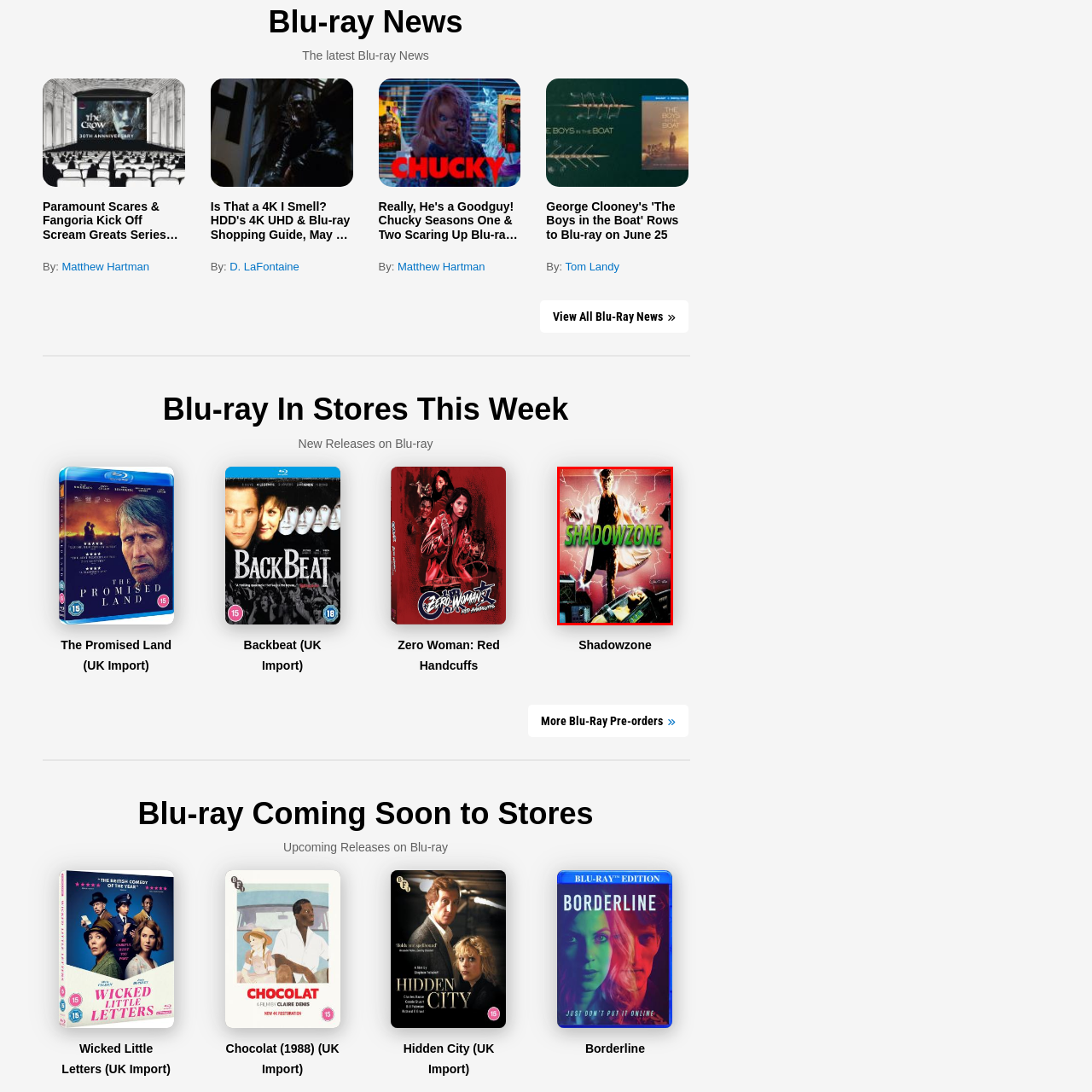Please provide a one-word or phrase response to the following question by examining the image within the red boundary:
What is hinted at by the futuristic device in the background?

experimentation and suspense